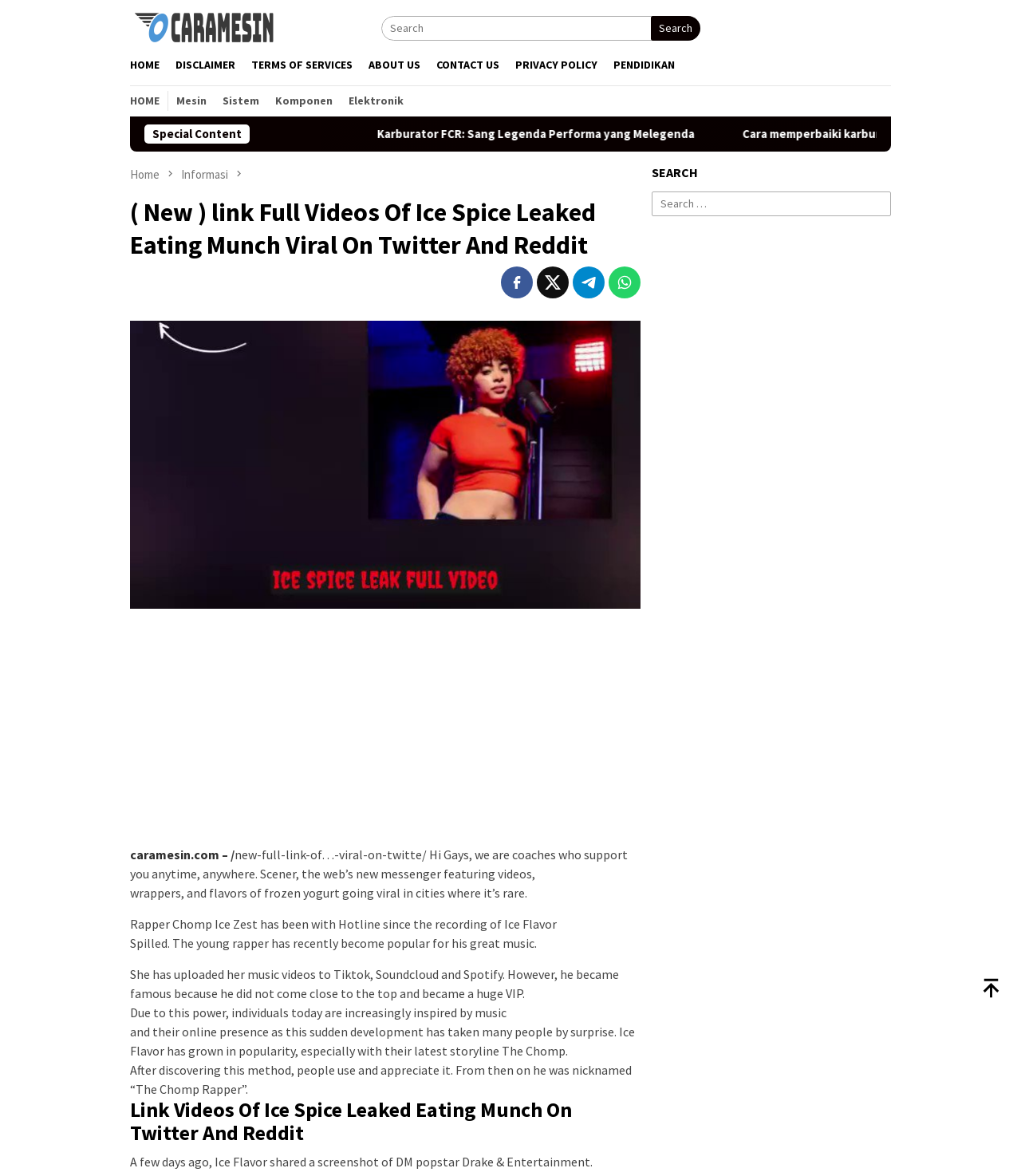Given the content of the image, can you provide a detailed answer to the question?
What is the name of the website?

The name of the website can be found in the top-left corner of the webpage, where it says 'Cara Mesin' in a logo format.